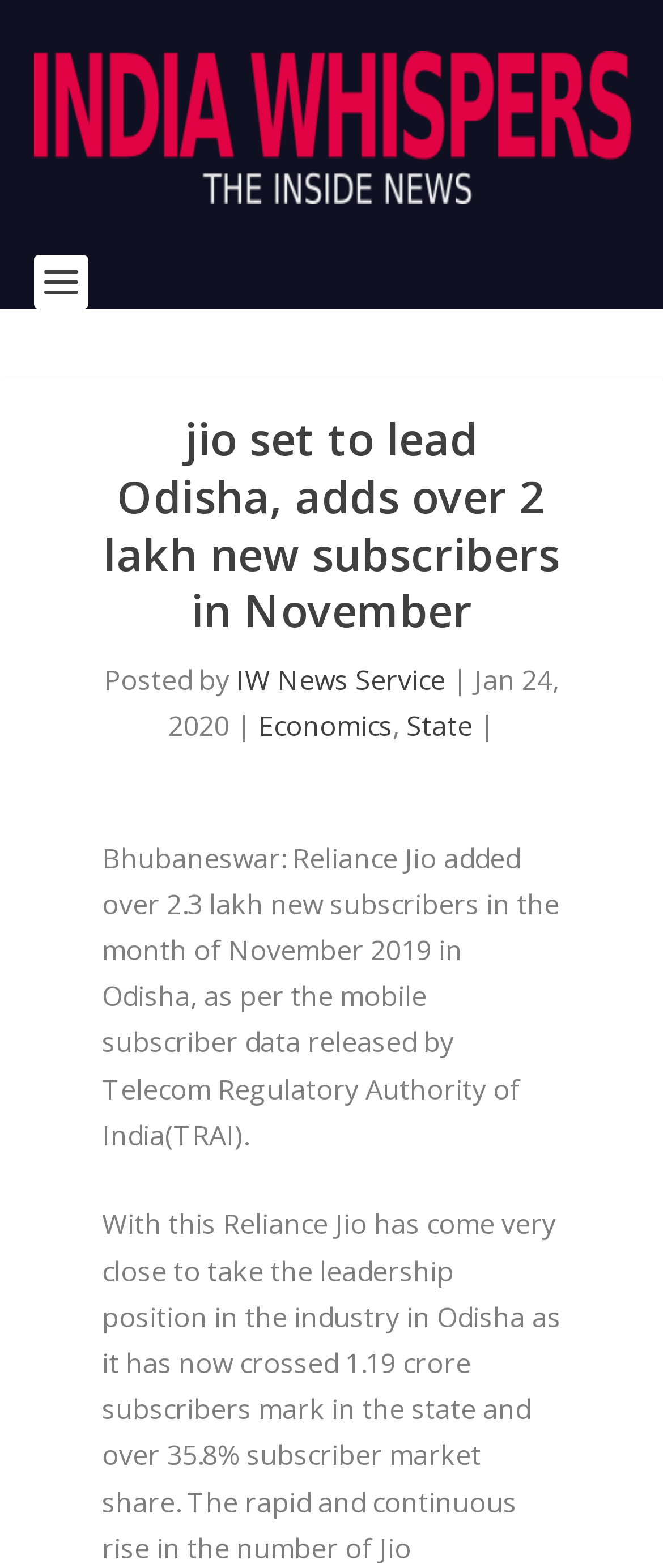Extract the bounding box coordinates of the UI element described by: "IW News Service". The coordinates should include four float numbers ranging from 0 to 1, e.g., [left, top, right, bottom].

[0.356, 0.422, 0.672, 0.446]